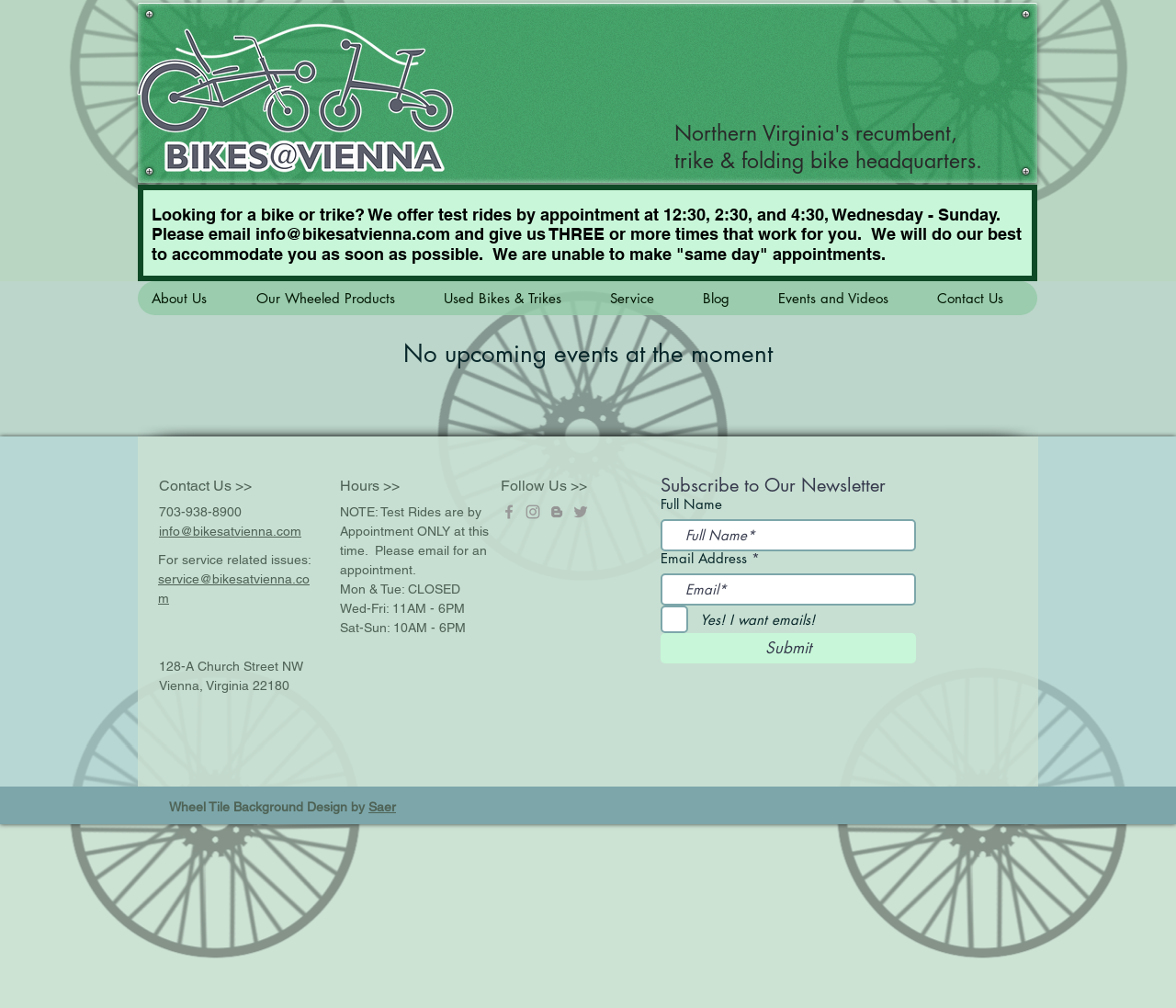Carefully observe the image and respond to the question with a detailed answer:
What social media platforms does the store have a presence on?

The webpage has a 'Social Bar' section with icons for Facebook, Instagram, Blogger, and Twitter, indicating that the store has a presence on these social media platforms.